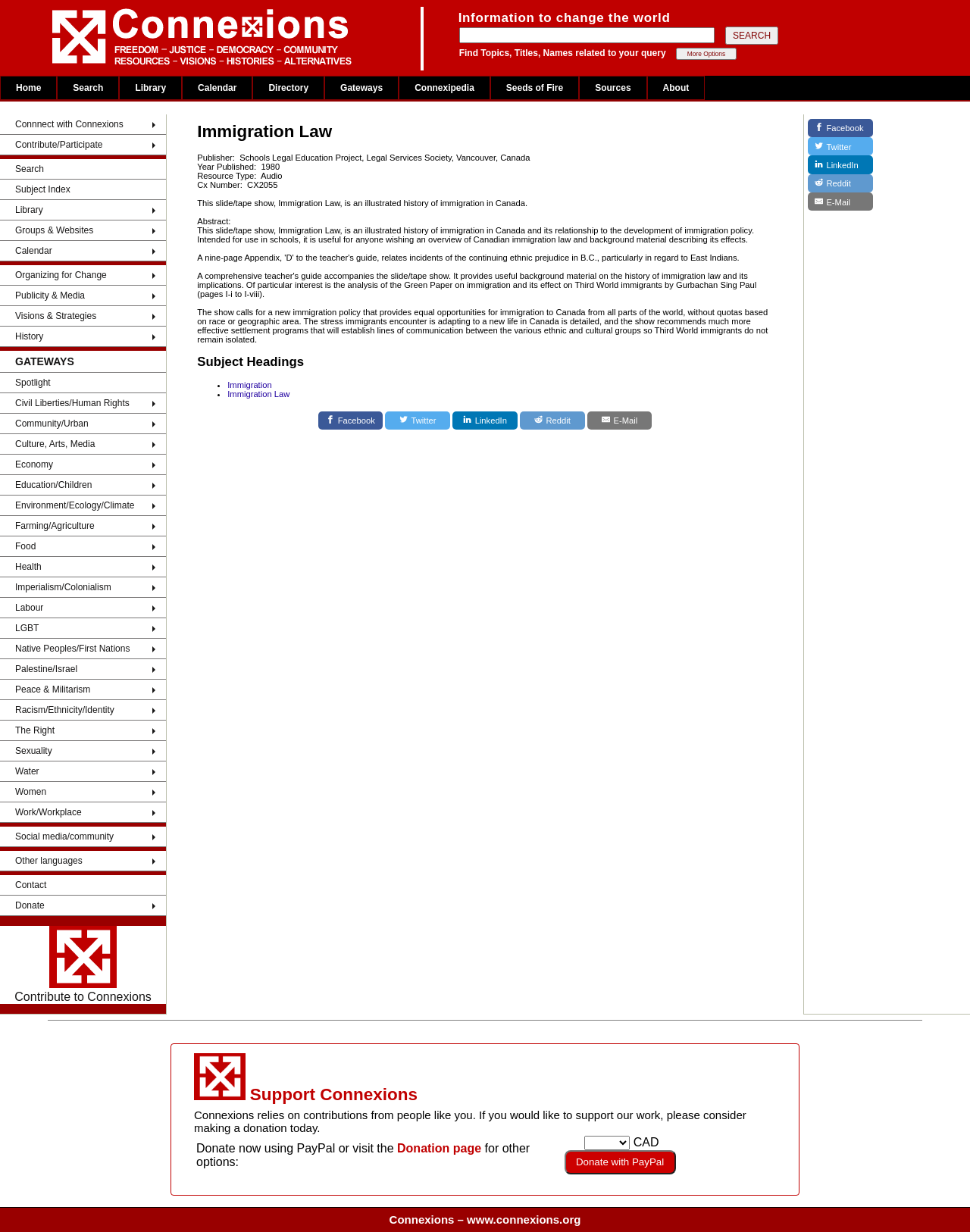Identify the bounding box coordinates for the UI element described as: "Connexions – www.connexions.org".

[0.401, 0.985, 0.599, 0.995]